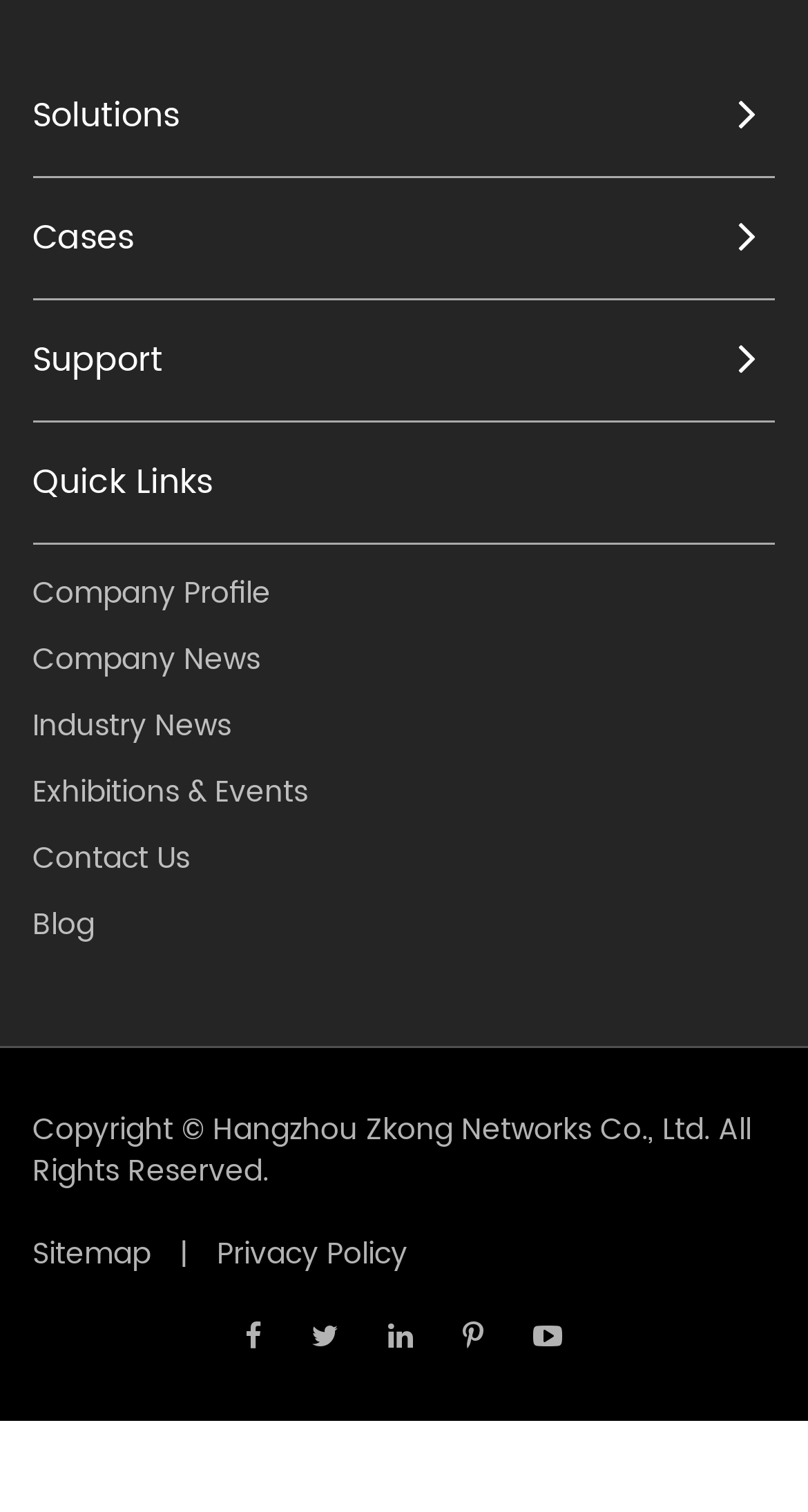Determine the bounding box coordinates of the region I should click to achieve the following instruction: "Click the company logo". Ensure the bounding box coordinates are four float numbers between 0 and 1, i.e., [left, top, right, bottom].

None